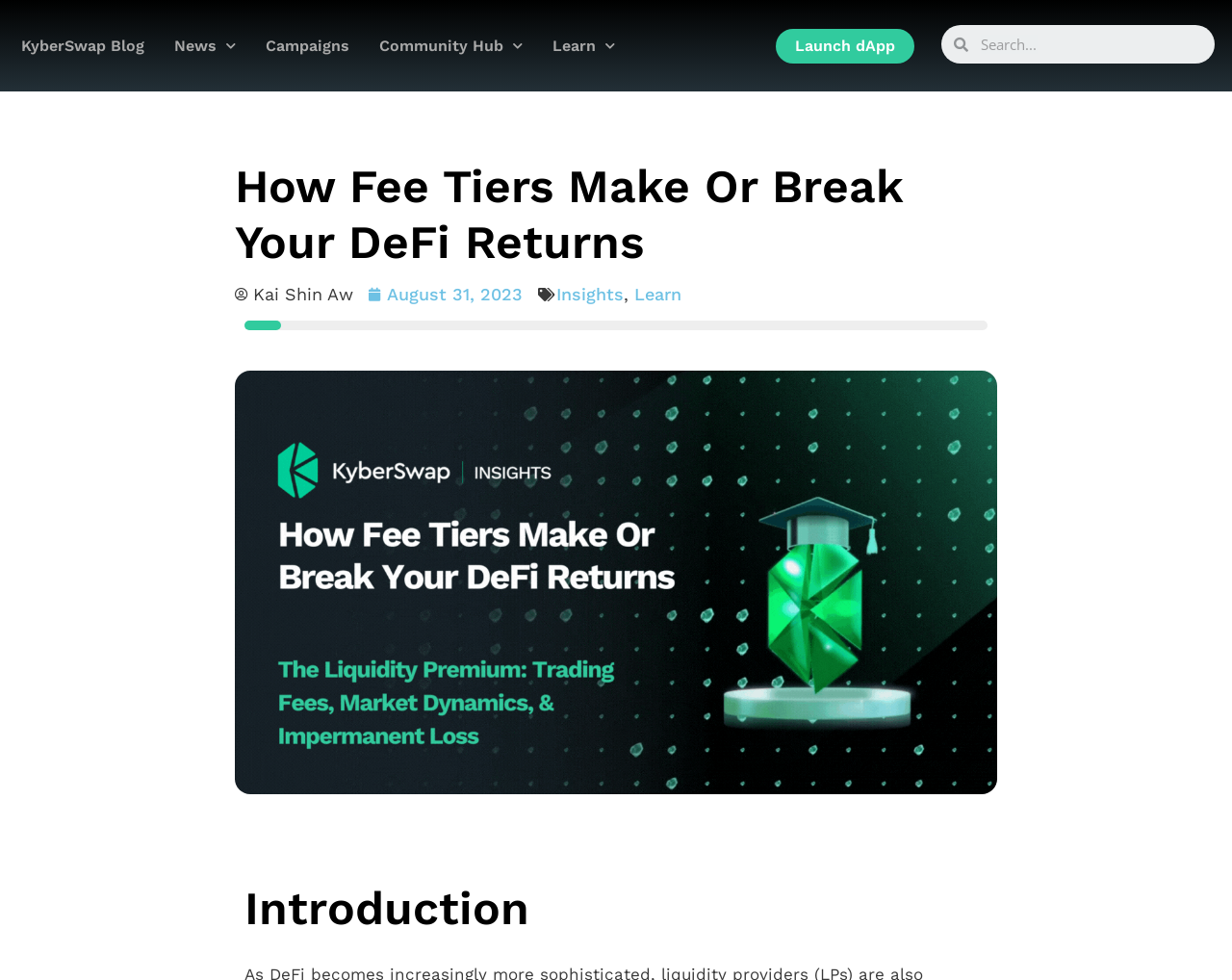What is the date of the article?
Use the information from the screenshot to give a comprehensive response to the question.

The date of the article can be found in the section below the main heading, where it is written as 'August 31, 2023'.